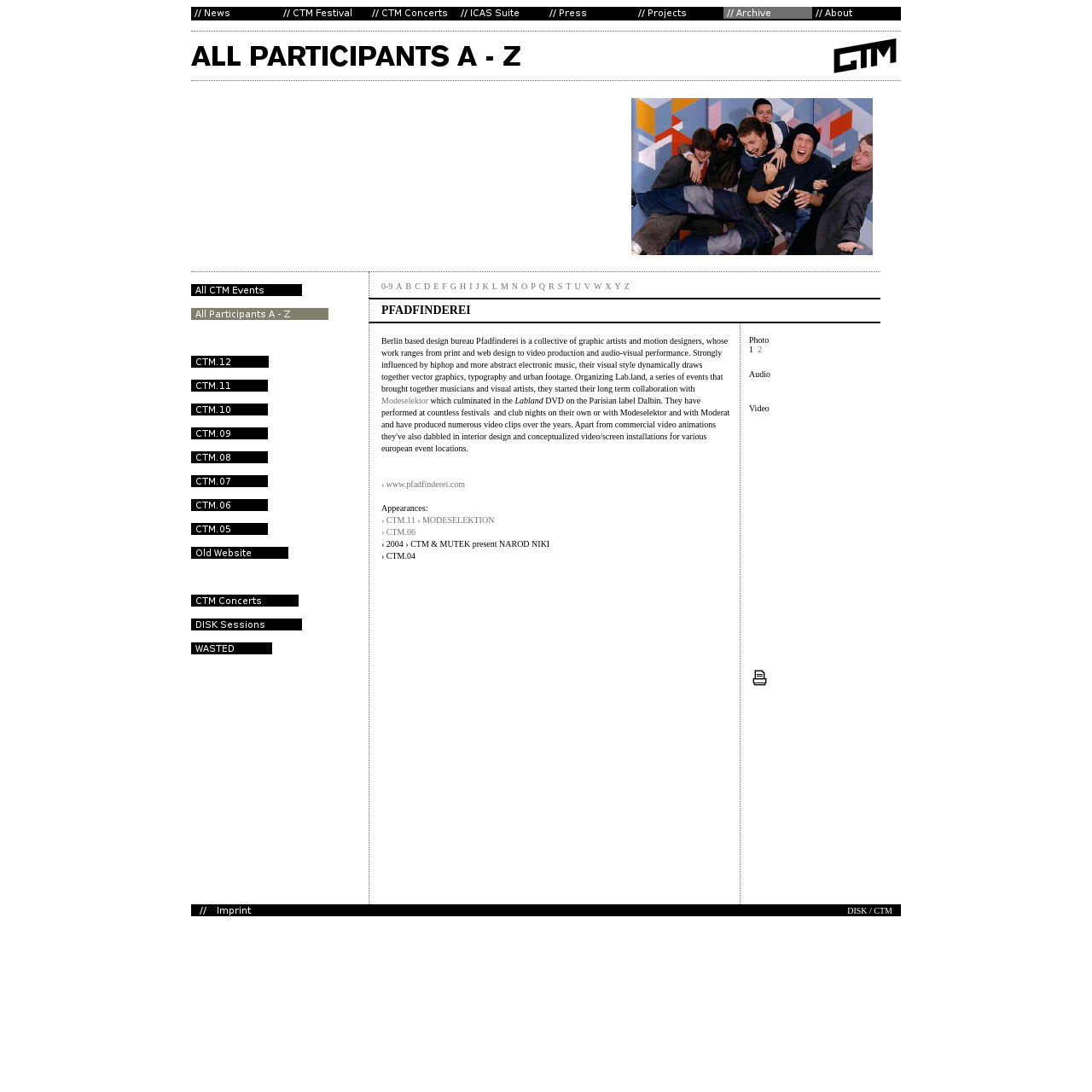Determine the bounding box coordinates for the area that should be clicked to carry out the following instruction: "Explore Press section".

[0.5, 0.01, 0.581, 0.019]